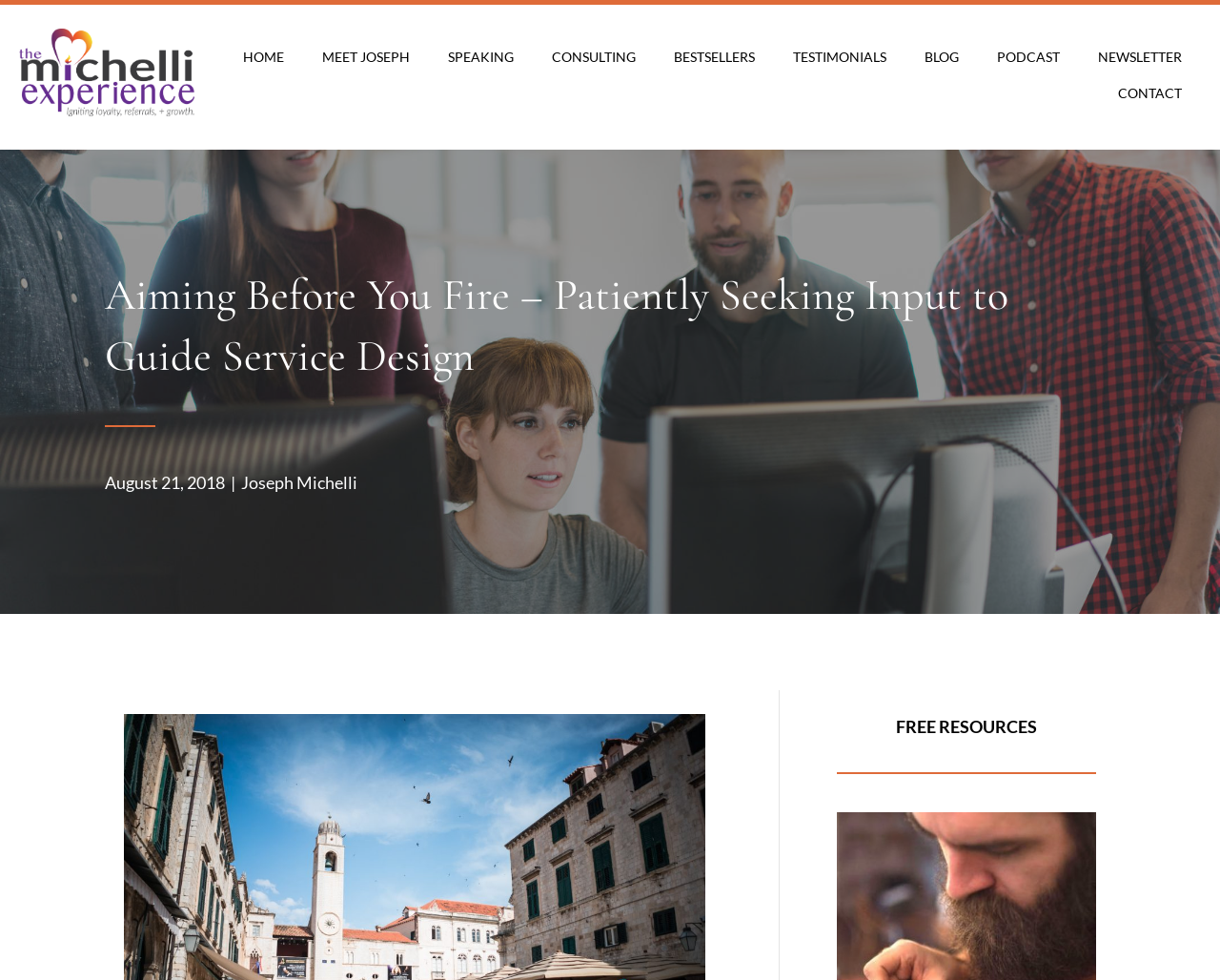What is the name of the author of this blog?
Please analyze the image and answer the question with as much detail as possible.

I found the answer by looking at the static text 'August 21, 2018' and the link 'Joseph Michelli' next to it, which suggests that Joseph Michelli is the author of this blog.